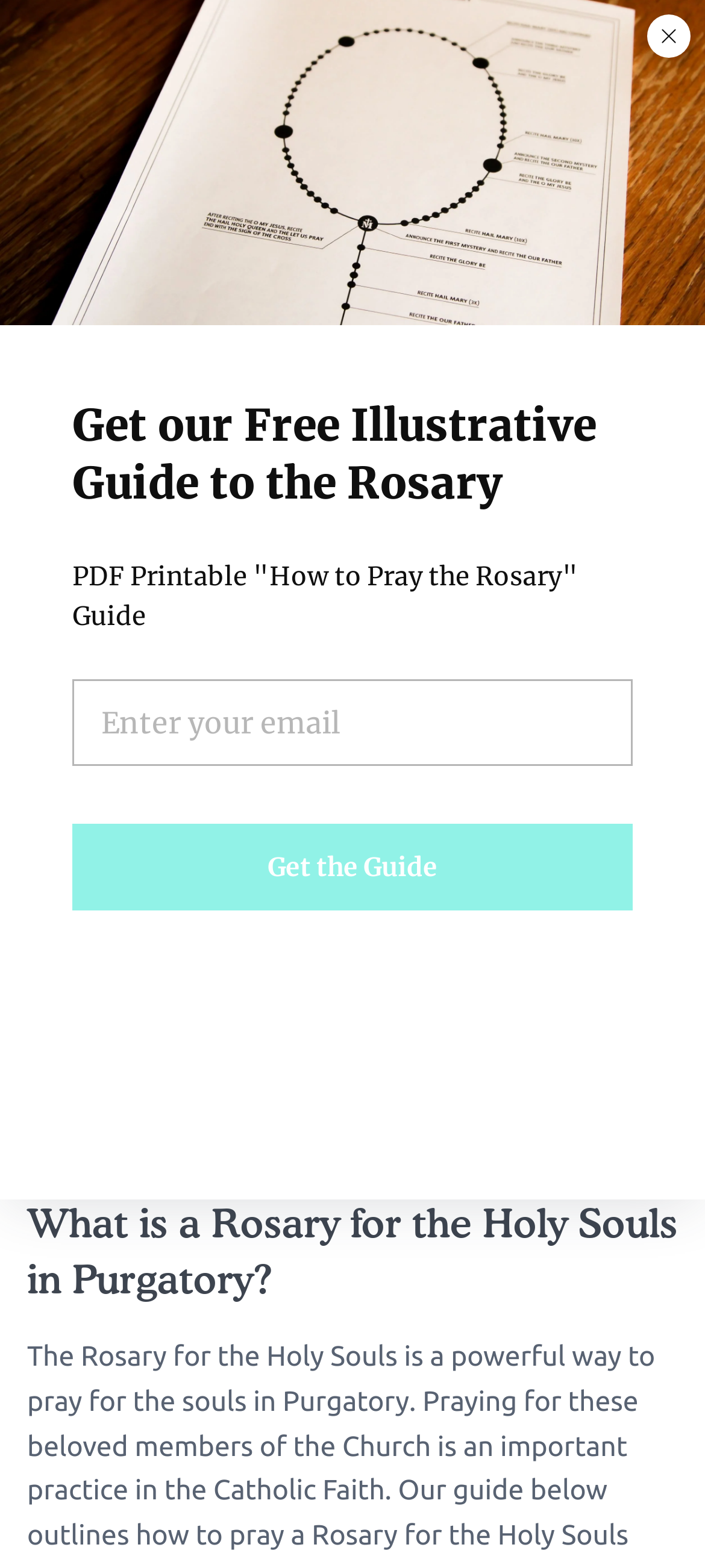Provide the bounding box coordinates of the HTML element this sentence describes: "Rosary". The bounding box coordinates consist of four float numbers between 0 and 1, i.e., [left, top, right, bottom].

[0.354, 0.237, 0.479, 0.257]